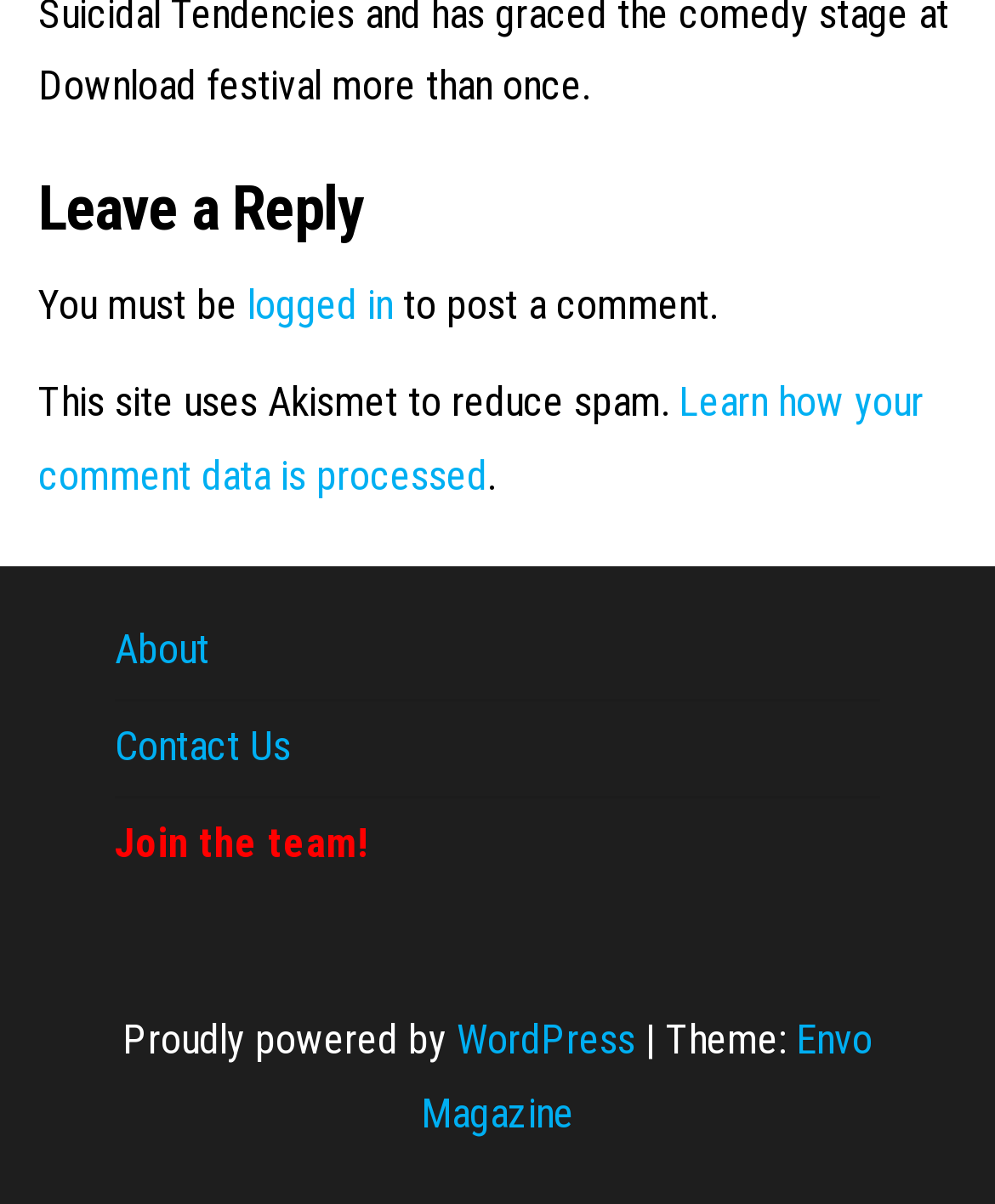Give the bounding box coordinates for this UI element: "alt="Home" name="Image1"". The coordinates should be four float numbers between 0 and 1, arranged as [left, top, right, bottom].

None